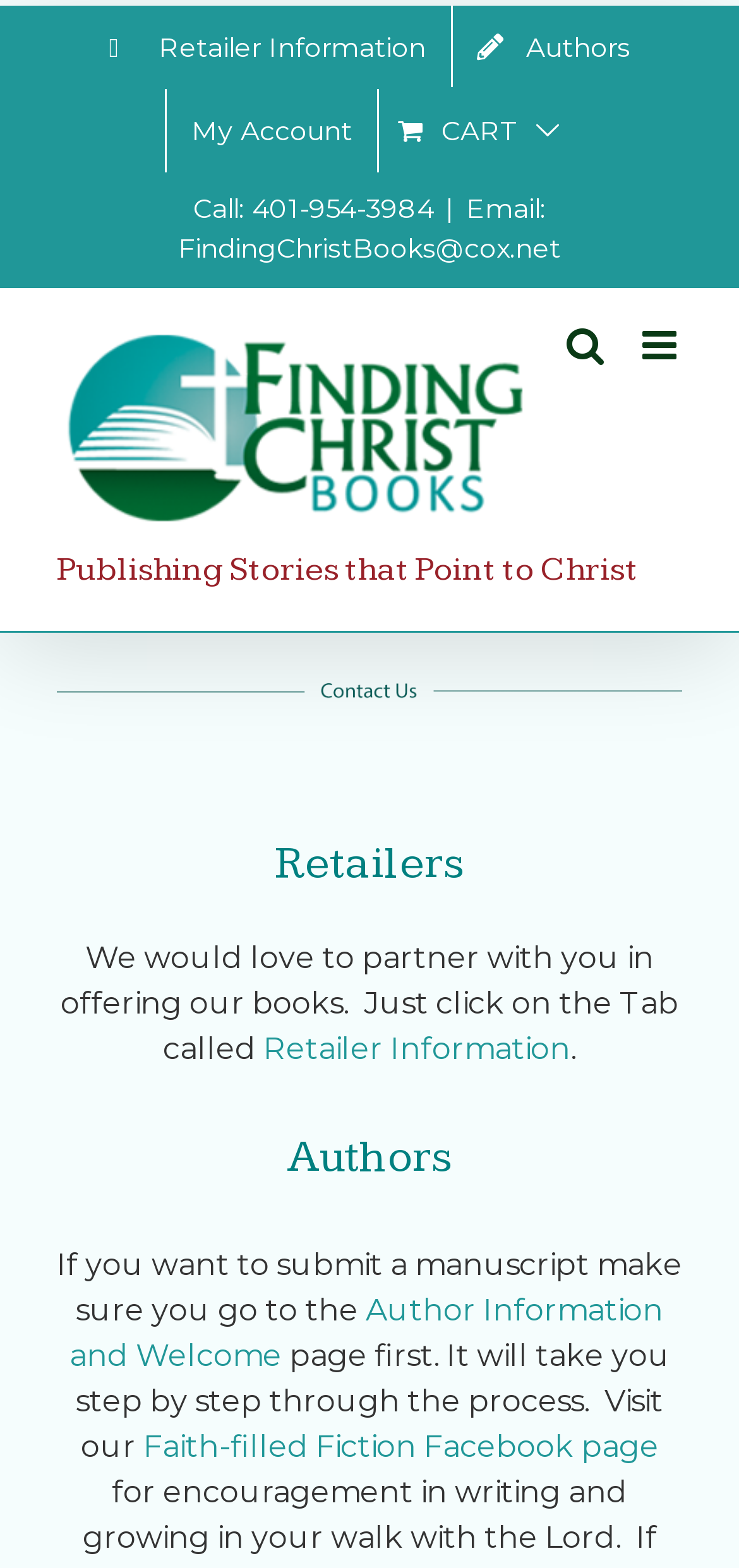Detail the features and information presented on the webpage.

The webpage is about Finding Christ Books, a publishing company. At the top, there is a secondary menu with four links: Retailer Information, Authors, My Account, and View Cart. The View Cart link has a cart icon with the text "CART" next to it. 

Below the menu, there is a section with contact information, including a phone number, an email address, and a logo of Finding Christ Books. The logo is an image that takes up a significant portion of the top section. 

The main content of the page is divided into two sections, one for Retailers and one for Authors. The Retailers section has a heading and a paragraph of text that invites retailers to partner with Finding Christ Books, with a link to Retailer Information. The Authors section has a heading and a paragraph of text that guides authors to submit a manuscript, with links to Author Information and Welcome, and the Faith-filled Fiction Facebook page.

There are no images on the page except for the Finding Christ Books logo and the Contact US Heading image. The overall layout is organized, with clear headings and concise text.